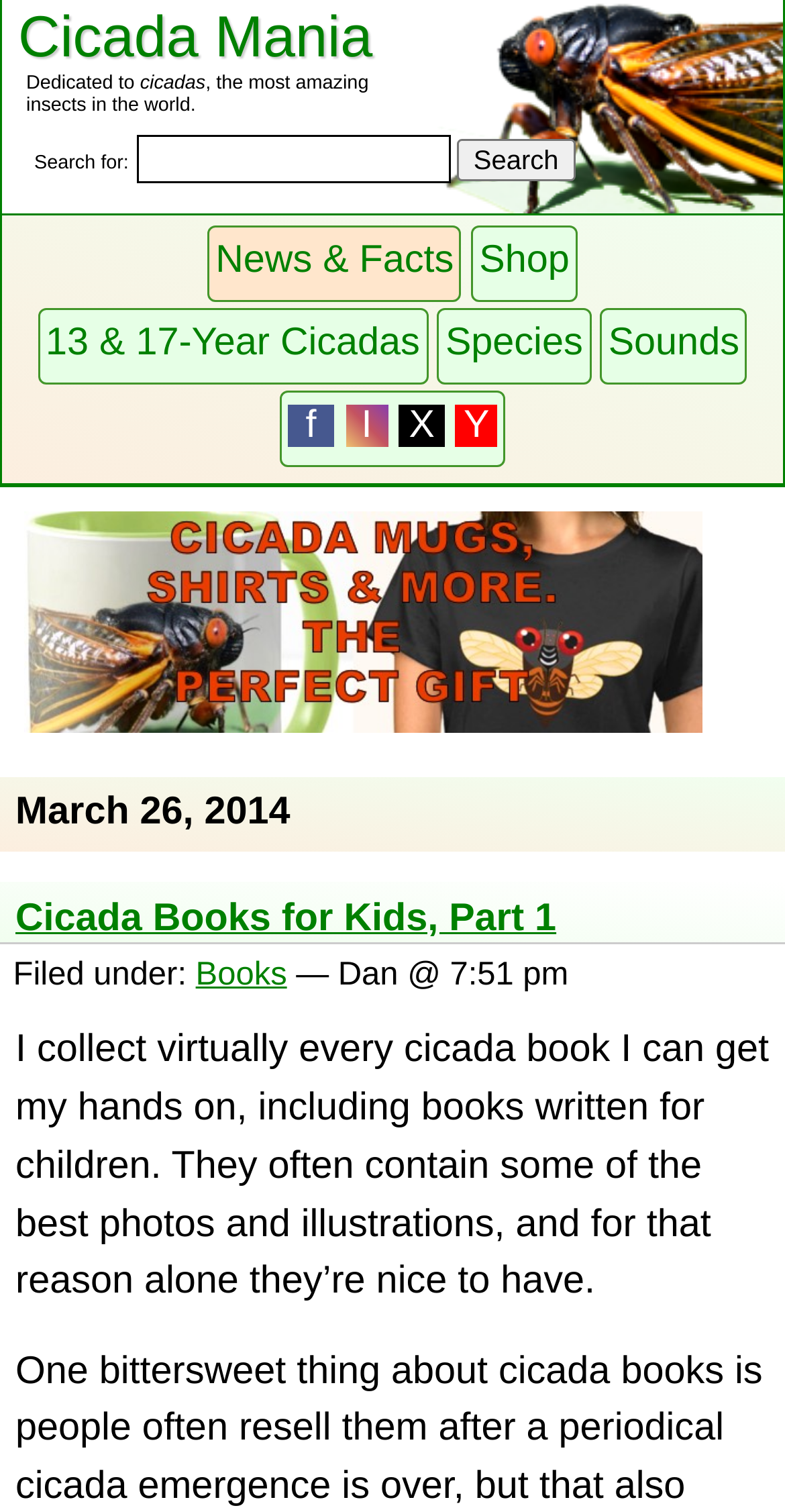Locate the bounding box coordinates of the area to click to fulfill this instruction: "Read Cicada Books for Kids, Part 1". The bounding box should be presented as four float numbers between 0 and 1, in the order [left, top, right, bottom].

[0.02, 0.593, 0.709, 0.621]